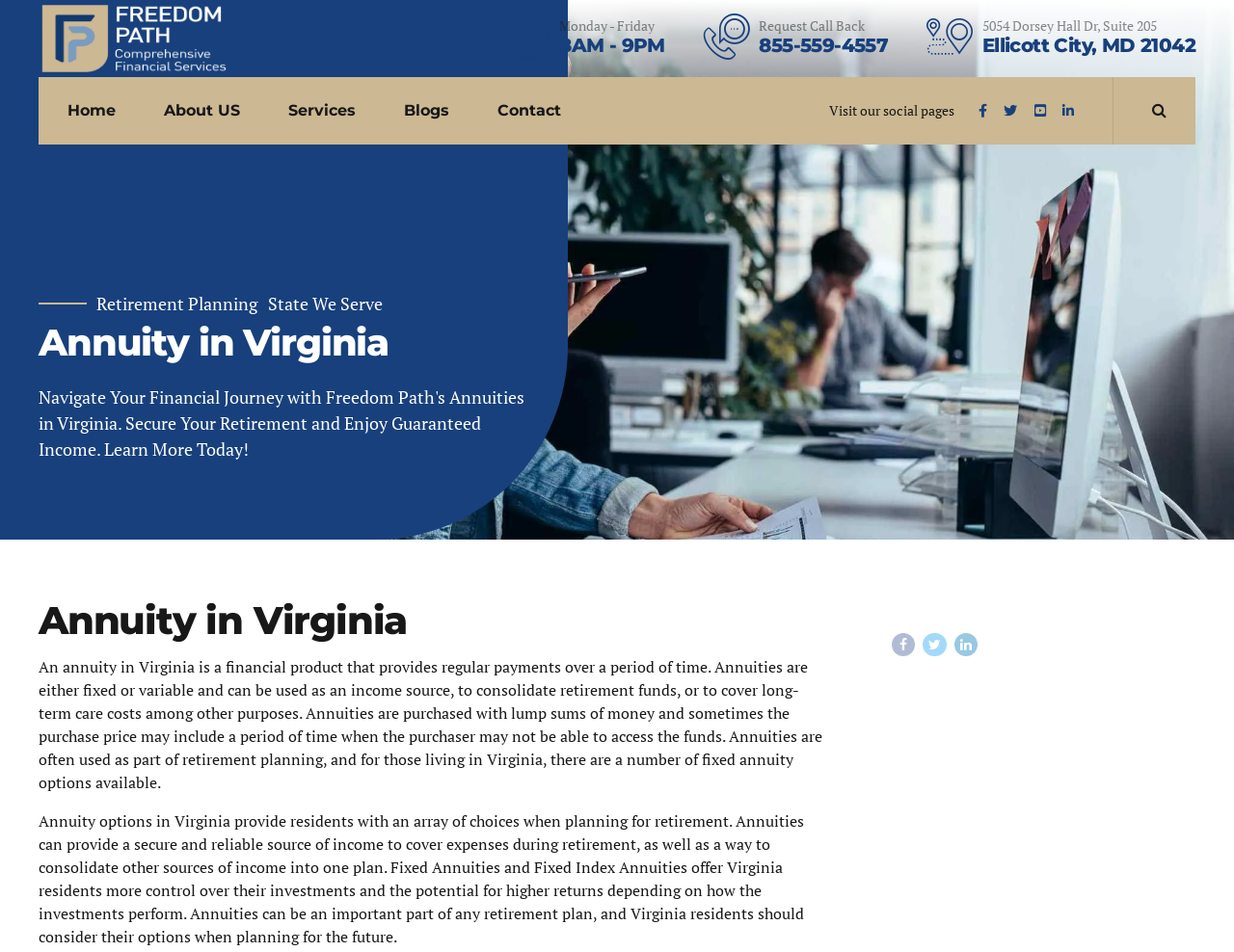Pinpoint the bounding box coordinates of the element that must be clicked to accomplish the following instruction: "Request a call back". The coordinates should be in the format of four float numbers between 0 and 1, i.e., [left, top, right, bottom].

[0.615, 0.017, 0.701, 0.036]